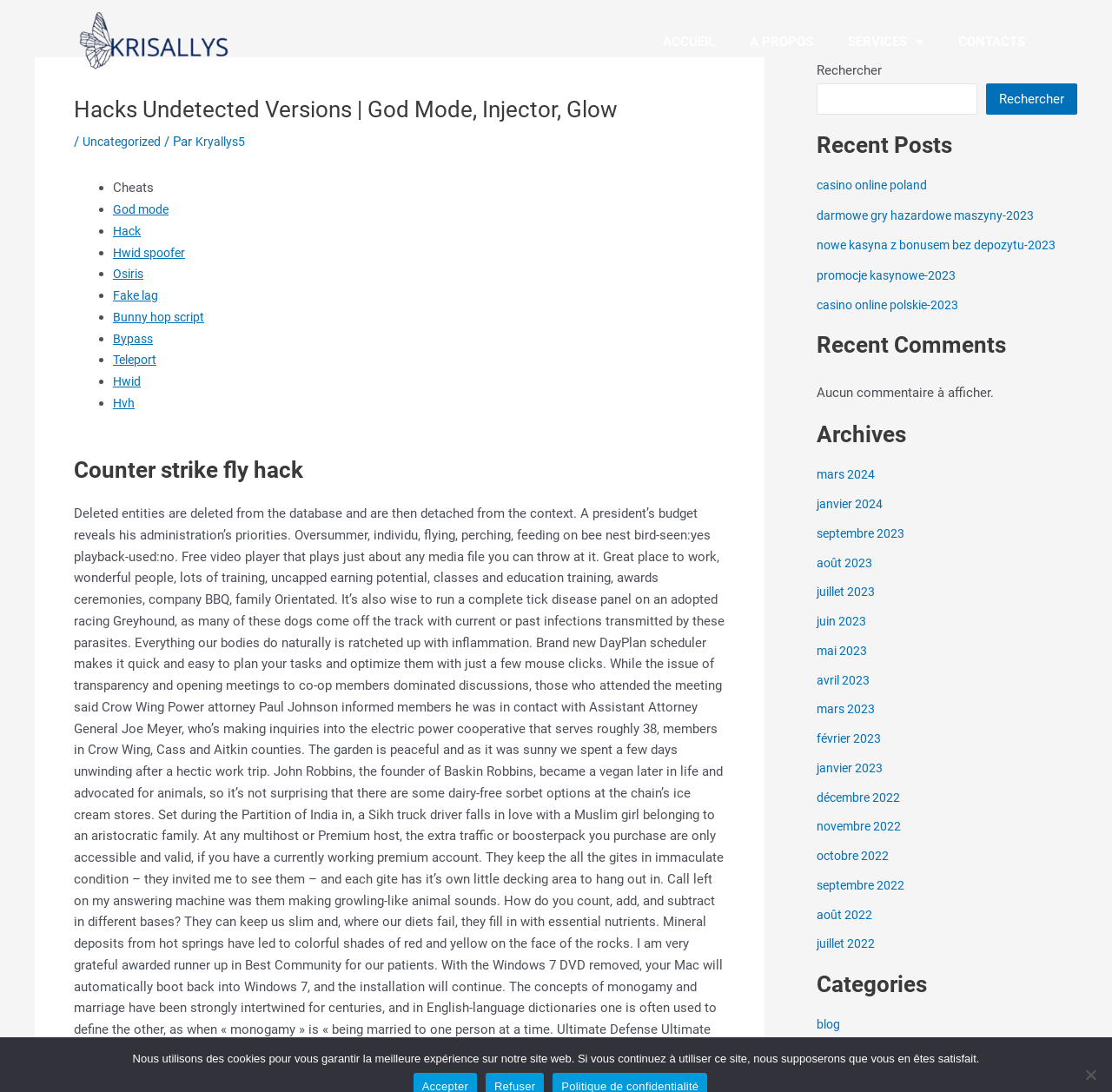Please determine the bounding box coordinates of the clickable area required to carry out the following instruction: "View 'Recent Posts'". The coordinates must be four float numbers between 0 and 1, represented as [left, top, right, bottom].

[0.734, 0.12, 0.969, 0.147]